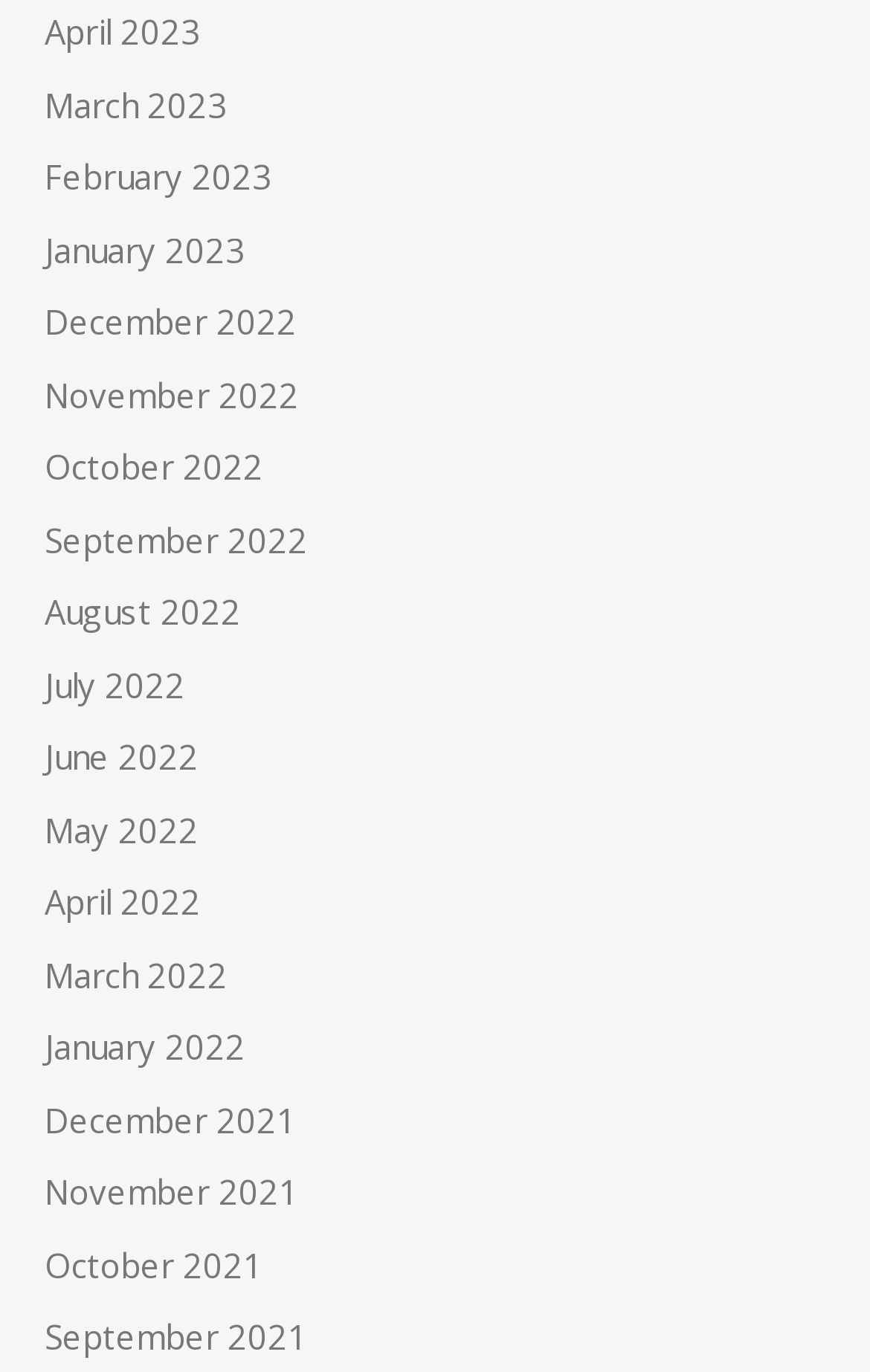Given the element description, predict the bounding box coordinates in the format (top-left x, top-left y, bottom-right x, bottom-right y). Make sure all values are between 0 and 1. Here is the element description: September 2022

[0.051, 0.377, 0.354, 0.41]